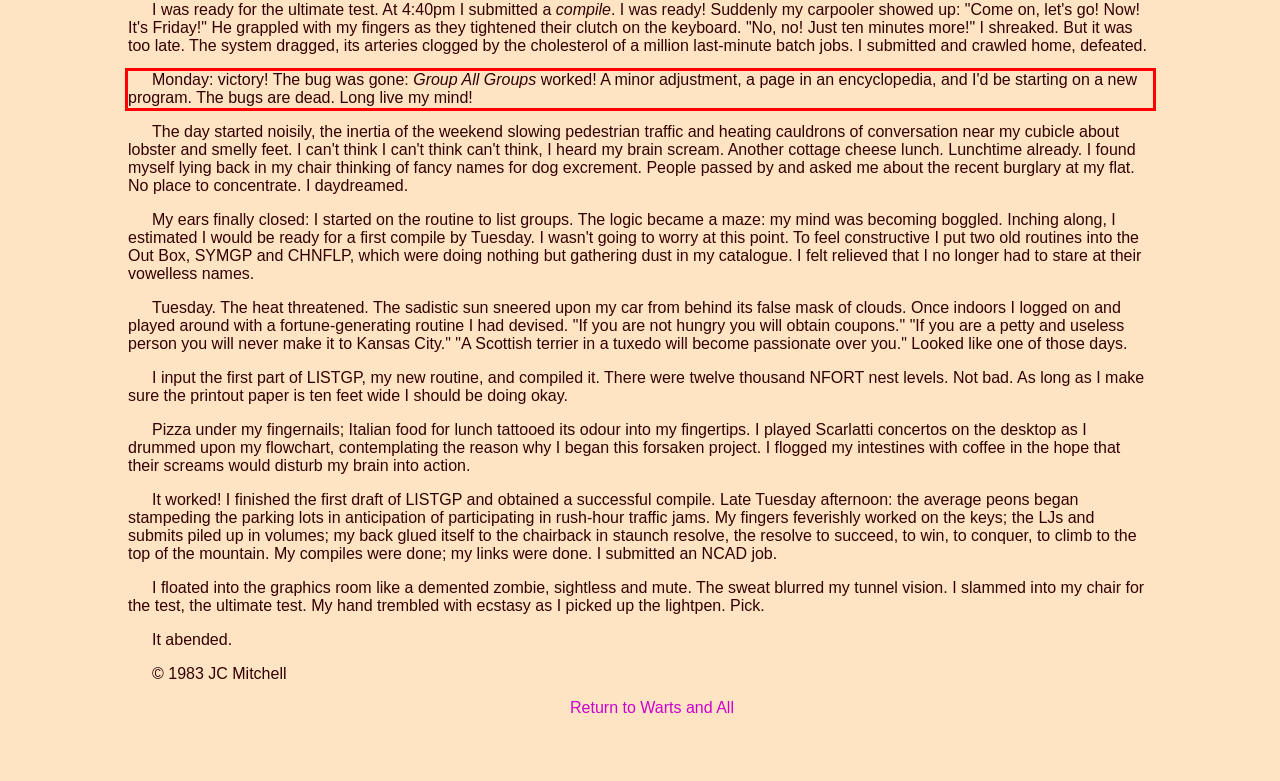Please look at the screenshot provided and find the red bounding box. Extract the text content contained within this bounding box.

Monday: victory! The bug was gone: Group All Groups worked! A minor adjustment, a page in an encyclopedia, and I'd be starting on a new program. The bugs are dead. Long live my mind!